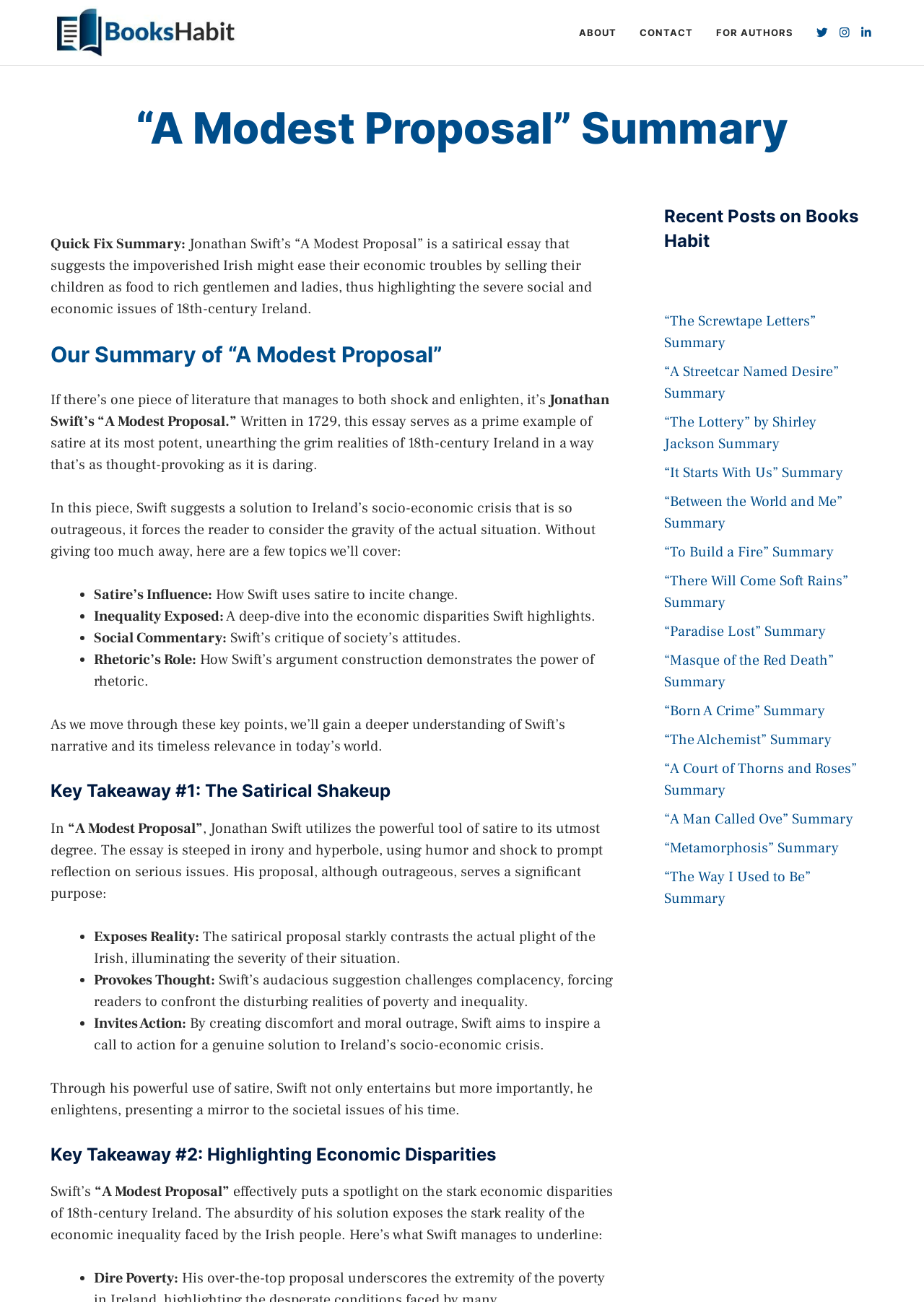Respond with a single word or short phrase to the following question: 
What is the name of the website?

Books Habit